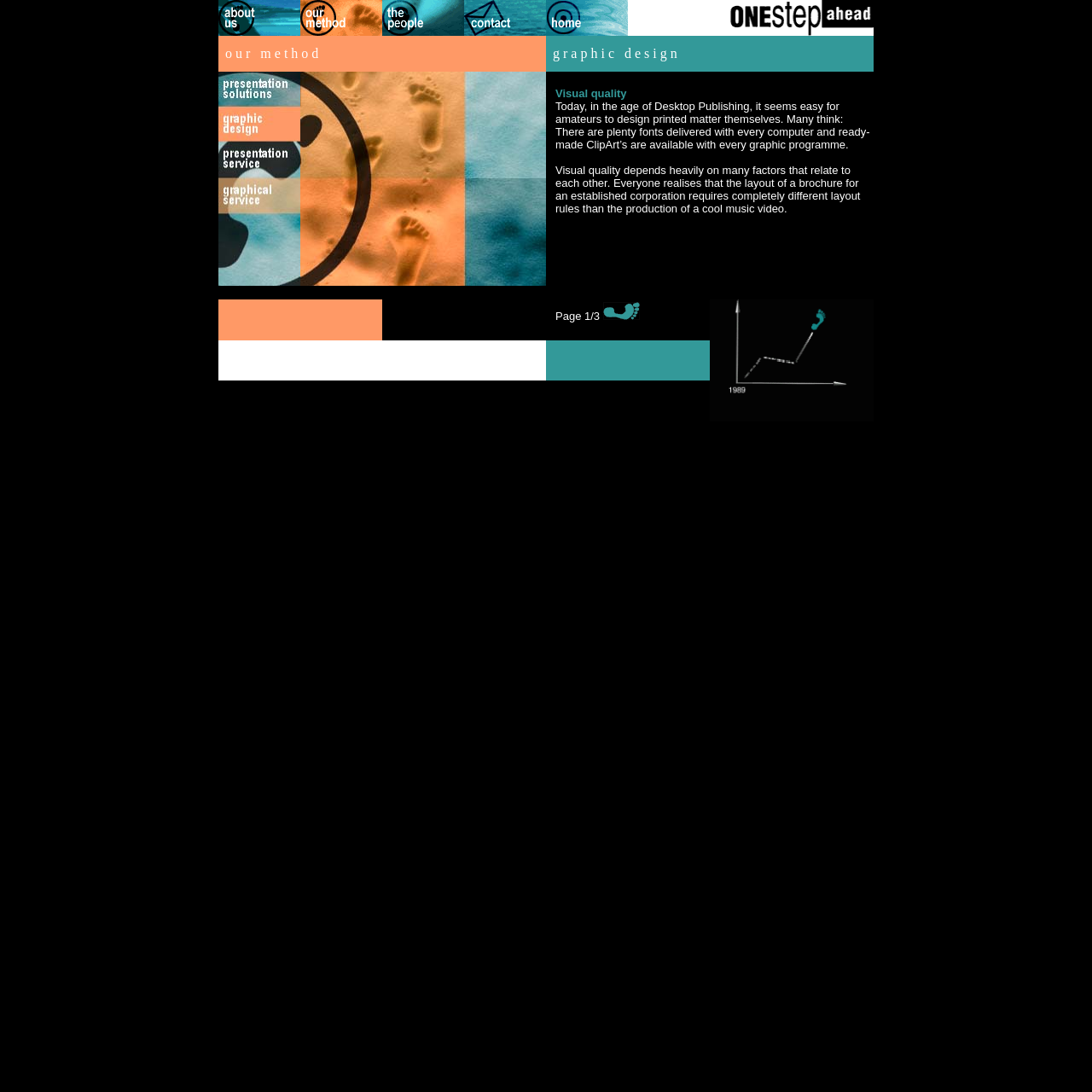Respond to the following query with just one word or a short phrase: 
What is the text content of the first table cell in the third table row?

fuss_graph.JPG (9562 Byte)